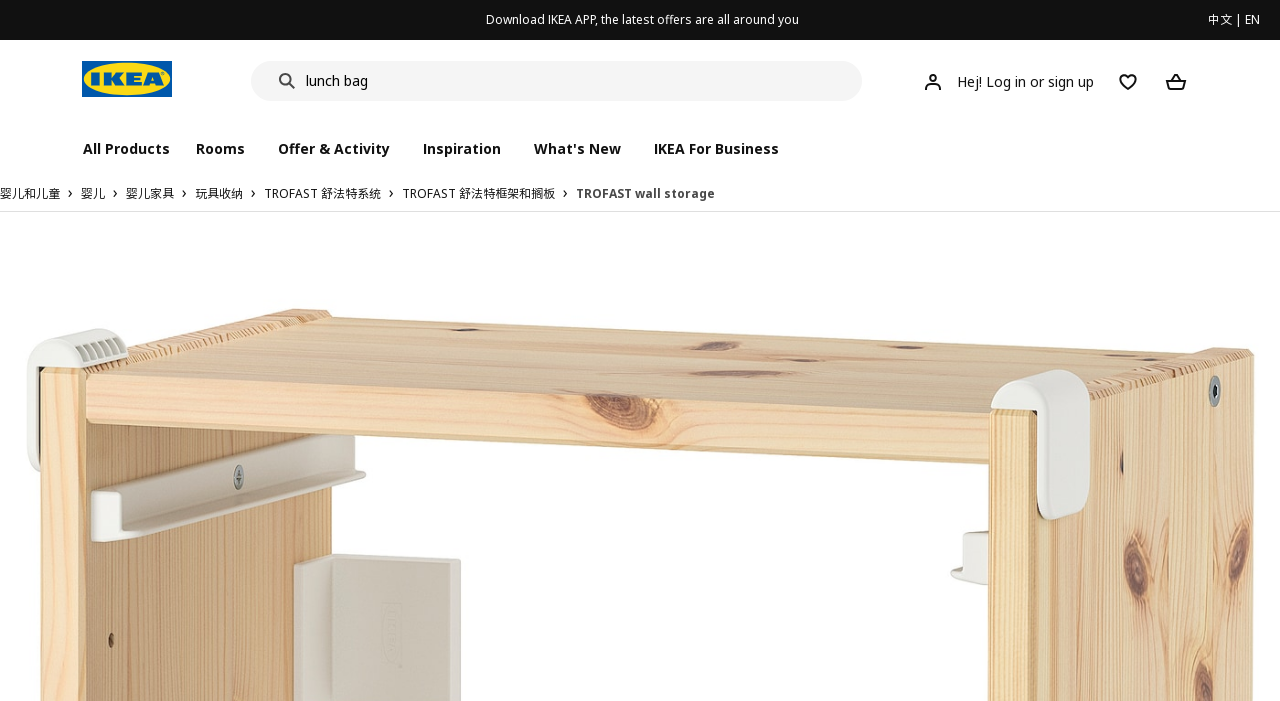Identify the bounding box coordinates necessary to click and complete the given instruction: "View TROFAST wall storage products".

[0.45, 0.264, 0.559, 0.288]